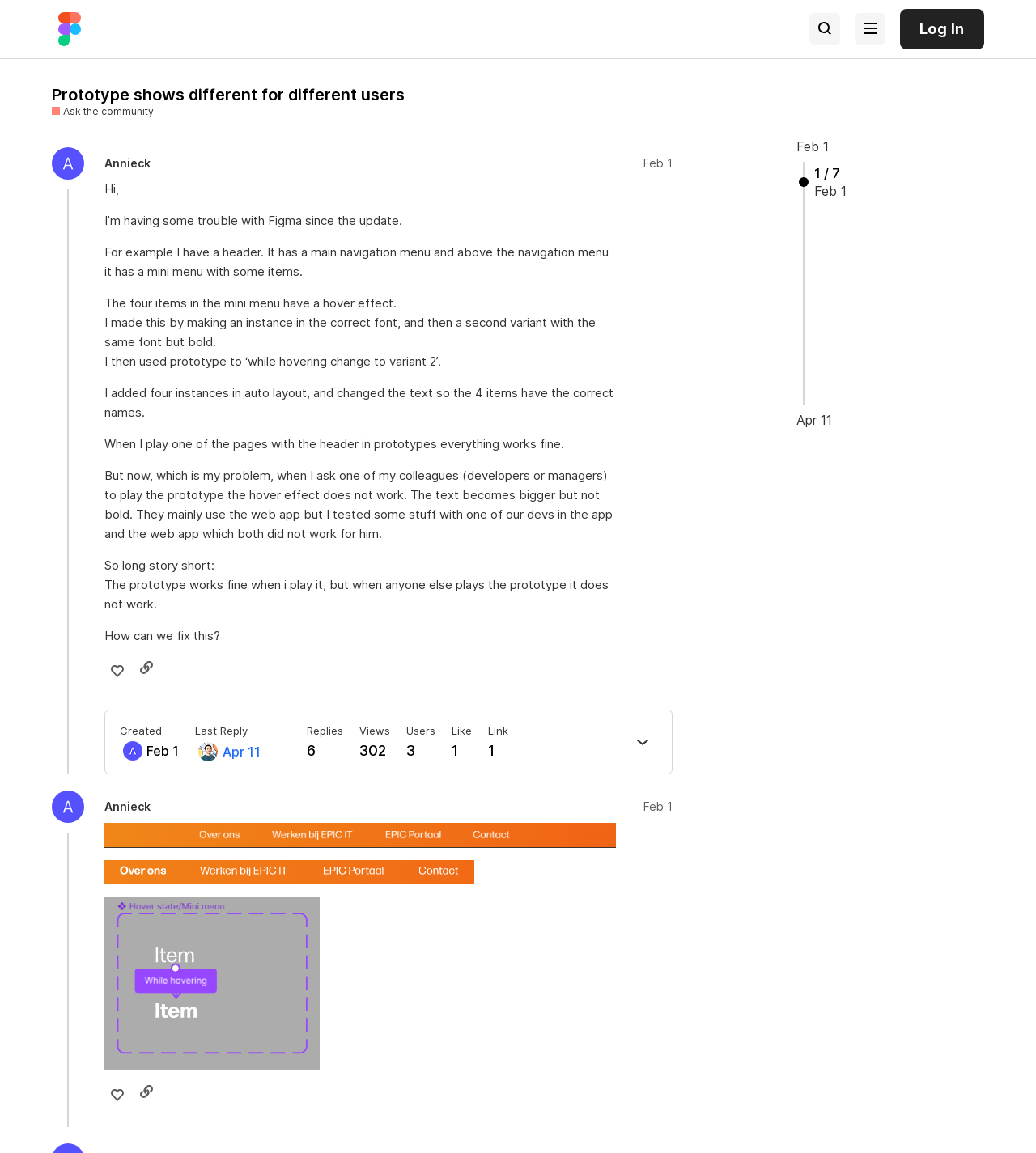Respond concisely with one word or phrase to the following query:
What is the date of the last reply?

Apr 11